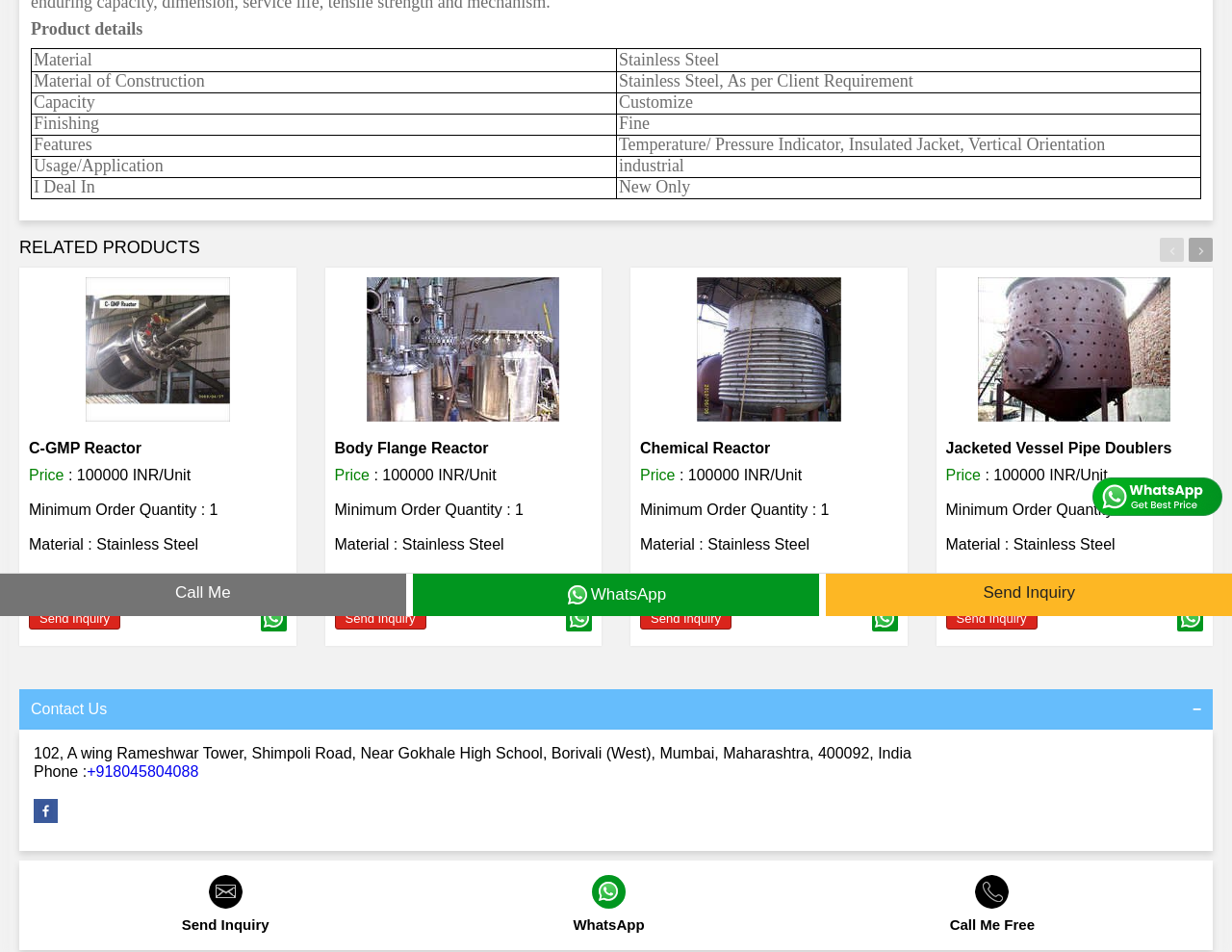Determine the bounding box coordinates of the UI element that matches the following description: "WhatsApp". The coordinates should be four float numbers between 0 and 1 in the format [left, top, right, bottom].

[0.335, 0.603, 0.665, 0.647]